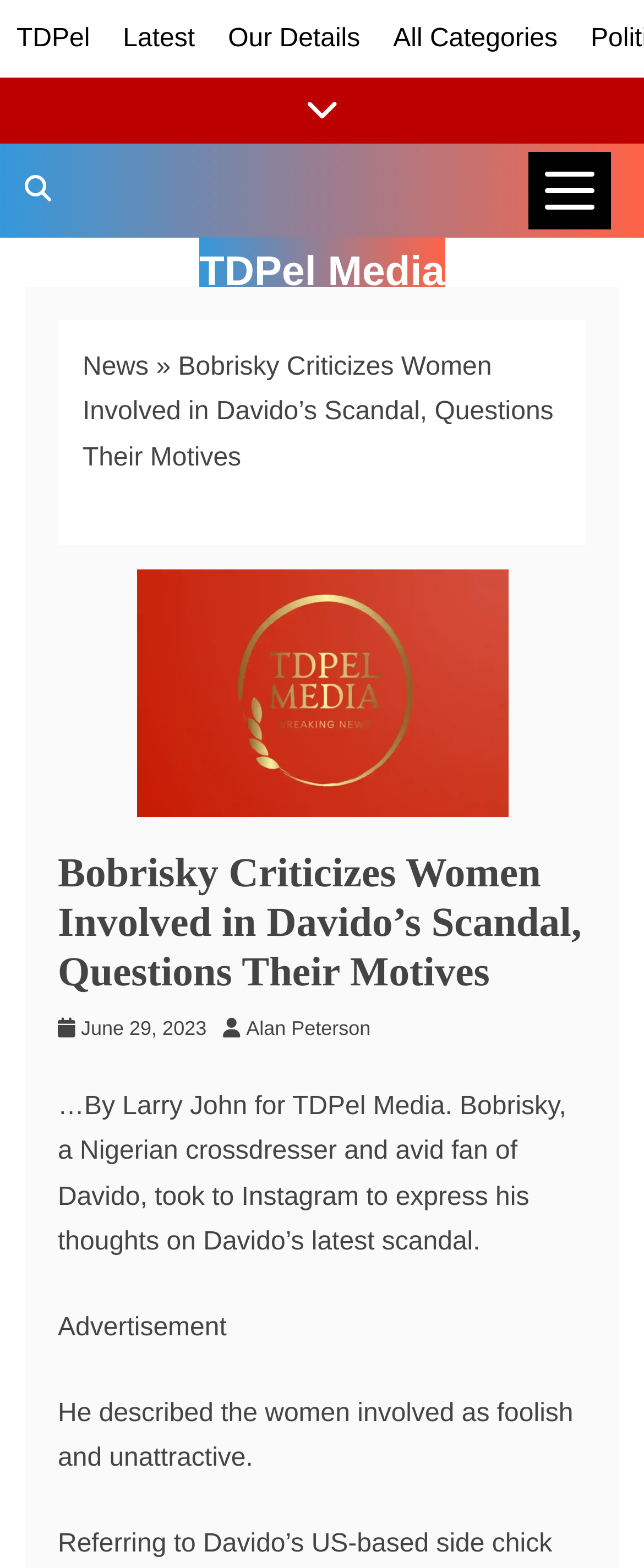Locate the primary headline on the webpage and provide its text.

Bobrisky Criticizes Women Involved in Davido’s Scandal, Questions Their Motives